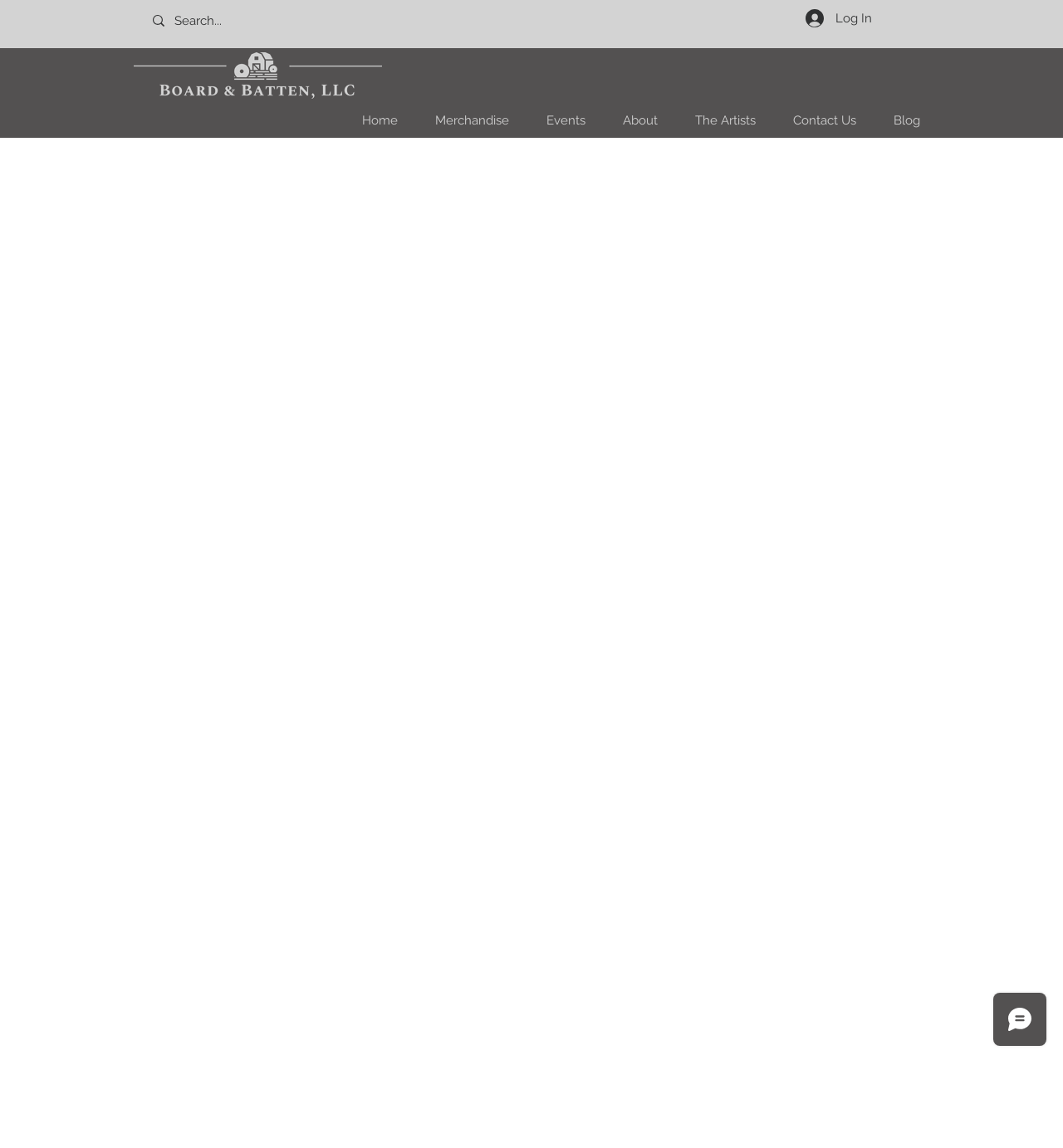Please identify the bounding box coordinates of the element I should click to complete this instruction: 'search for something'. The coordinates should be given as four float numbers between 0 and 1, like this: [left, top, right, bottom].

[0.164, 0.004, 0.258, 0.033]